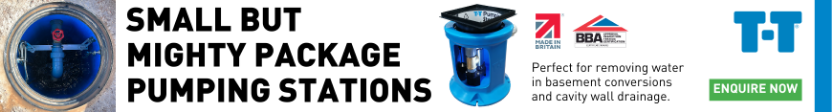Provide a one-word or brief phrase answer to the question:
What certifications does the product have?

British manufacturing and BBA